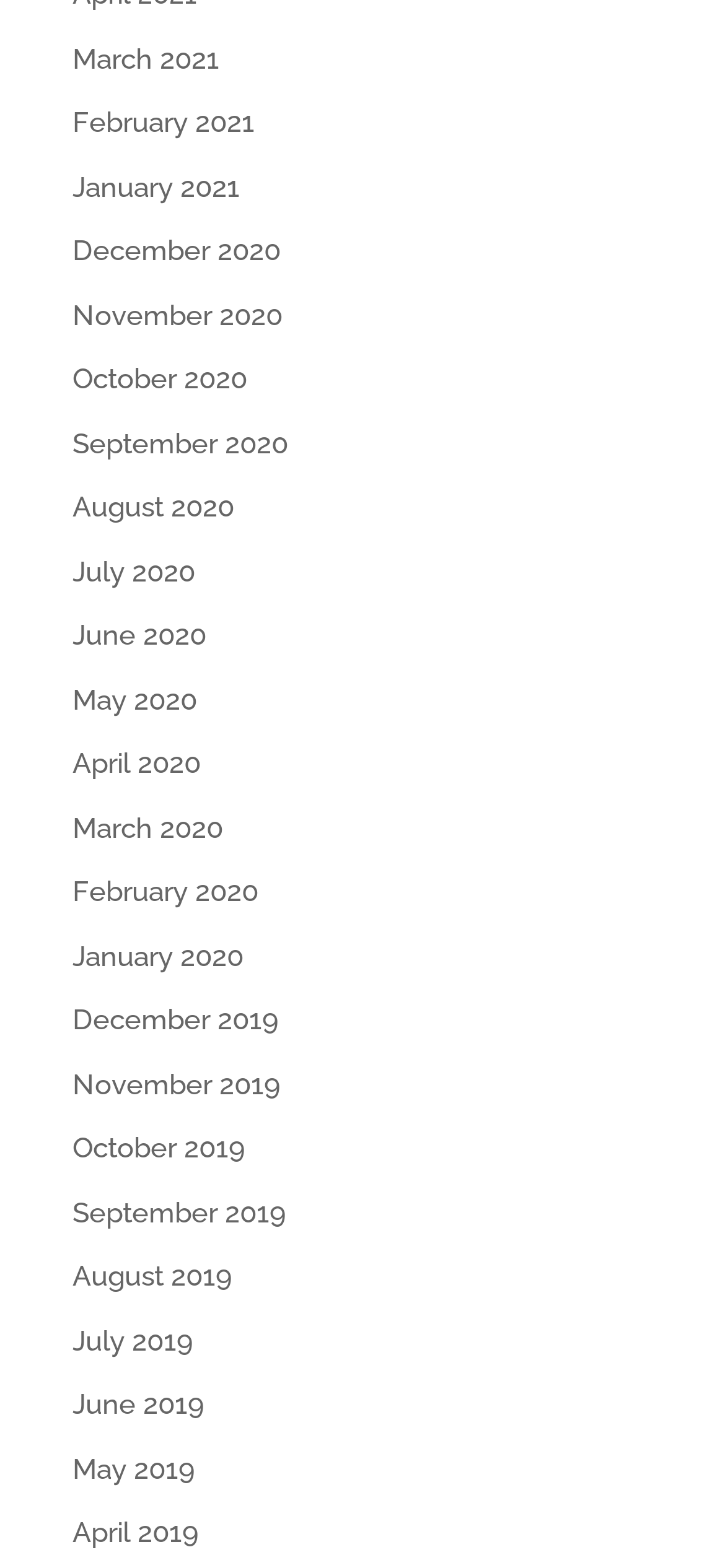Give a short answer to this question using one word or a phrase:
Are the months listed in chronological order?

Yes